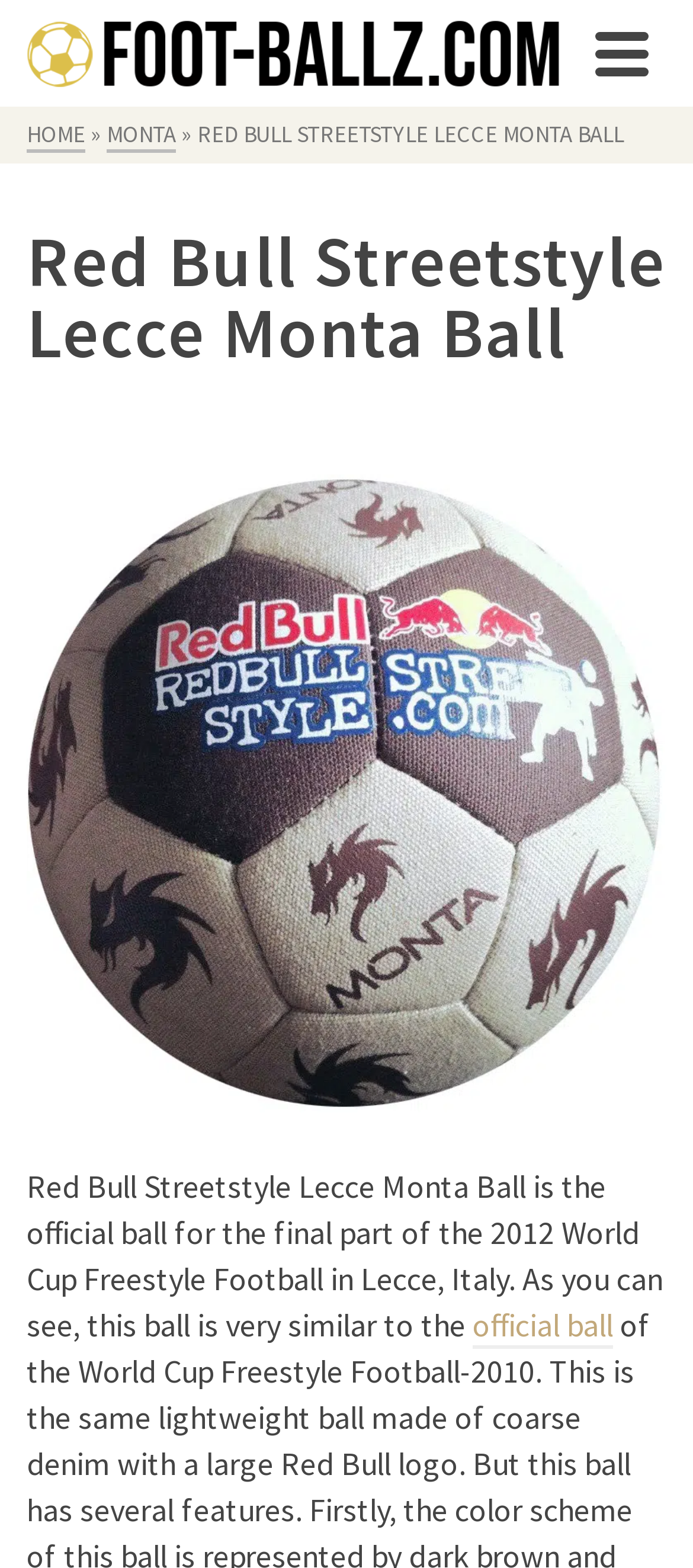What is the ball used for?
Answer the question in a detailed and comprehensive manner.

The static text element that describes the ball mentions that it is the official ball for the final part of the 2012 World Cup Freestyle Football in Lecce, Italy.